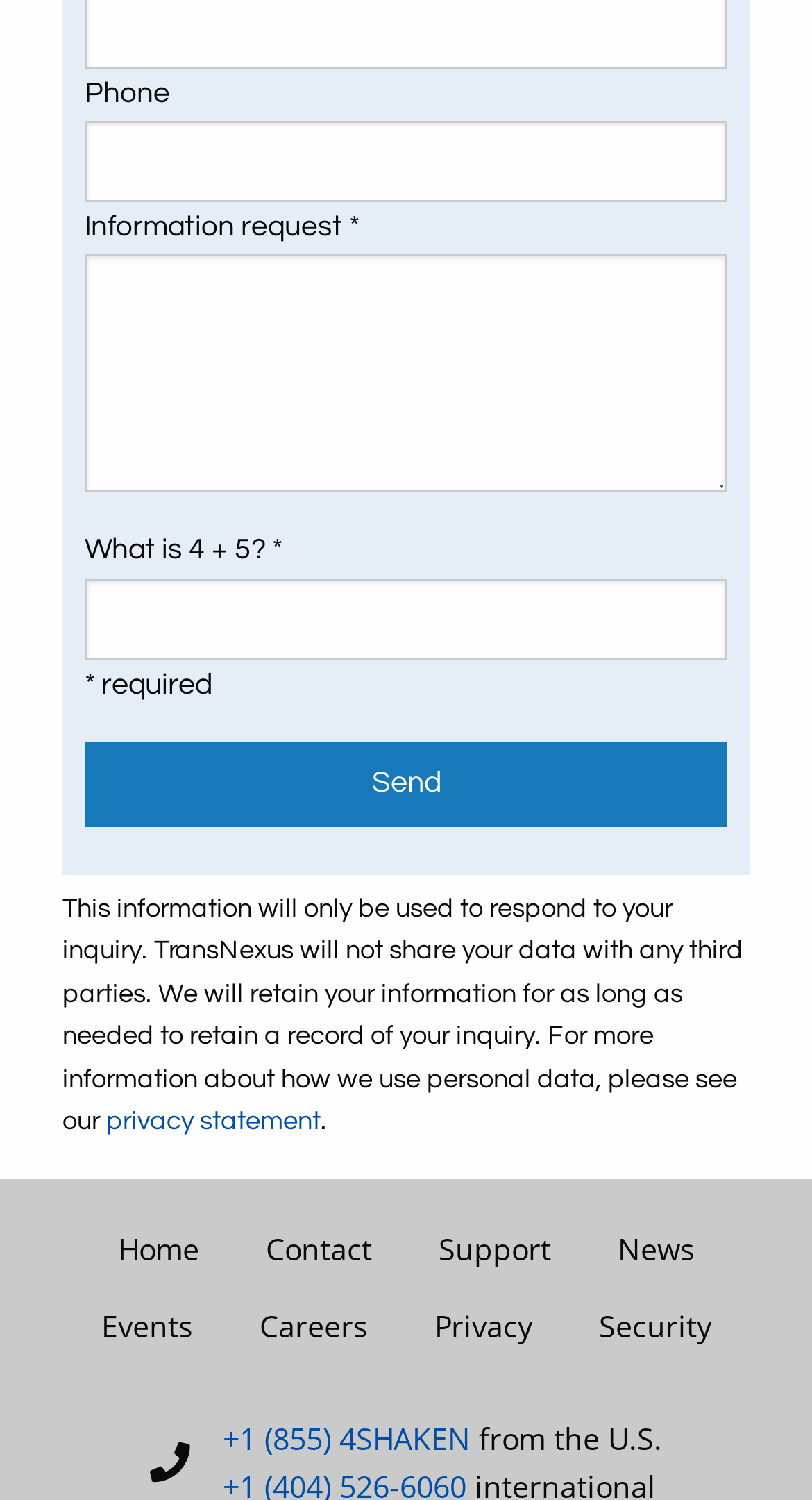Please identify the bounding box coordinates of the clickable element to fulfill the following instruction: "Enter phone number". The coordinates should be four float numbers between 0 and 1, i.e., [left, top, right, bottom].

[0.105, 0.081, 0.895, 0.135]